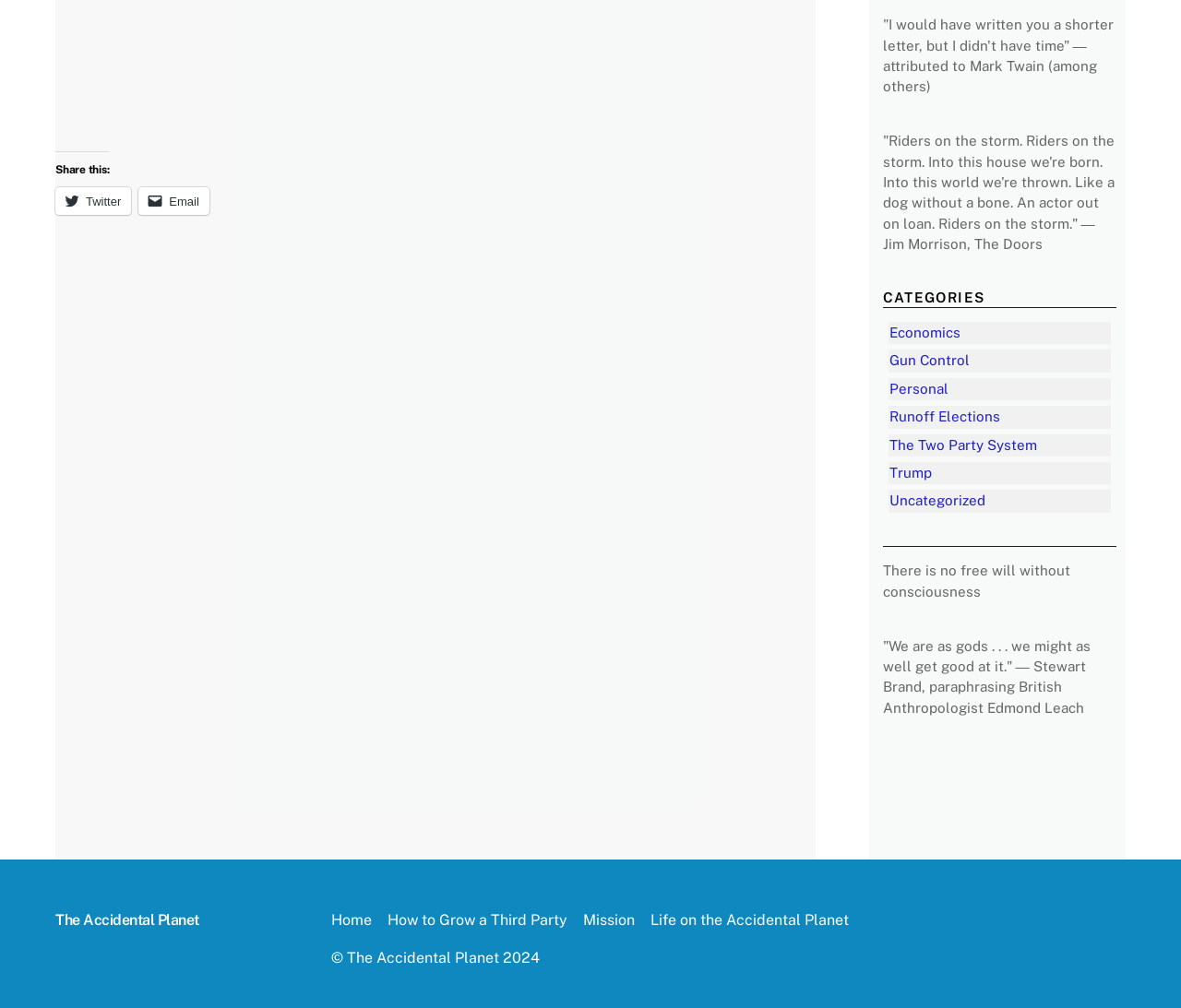Locate the bounding box of the user interface element based on this description: "The Accidental Planet".

[0.294, 0.942, 0.423, 0.959]